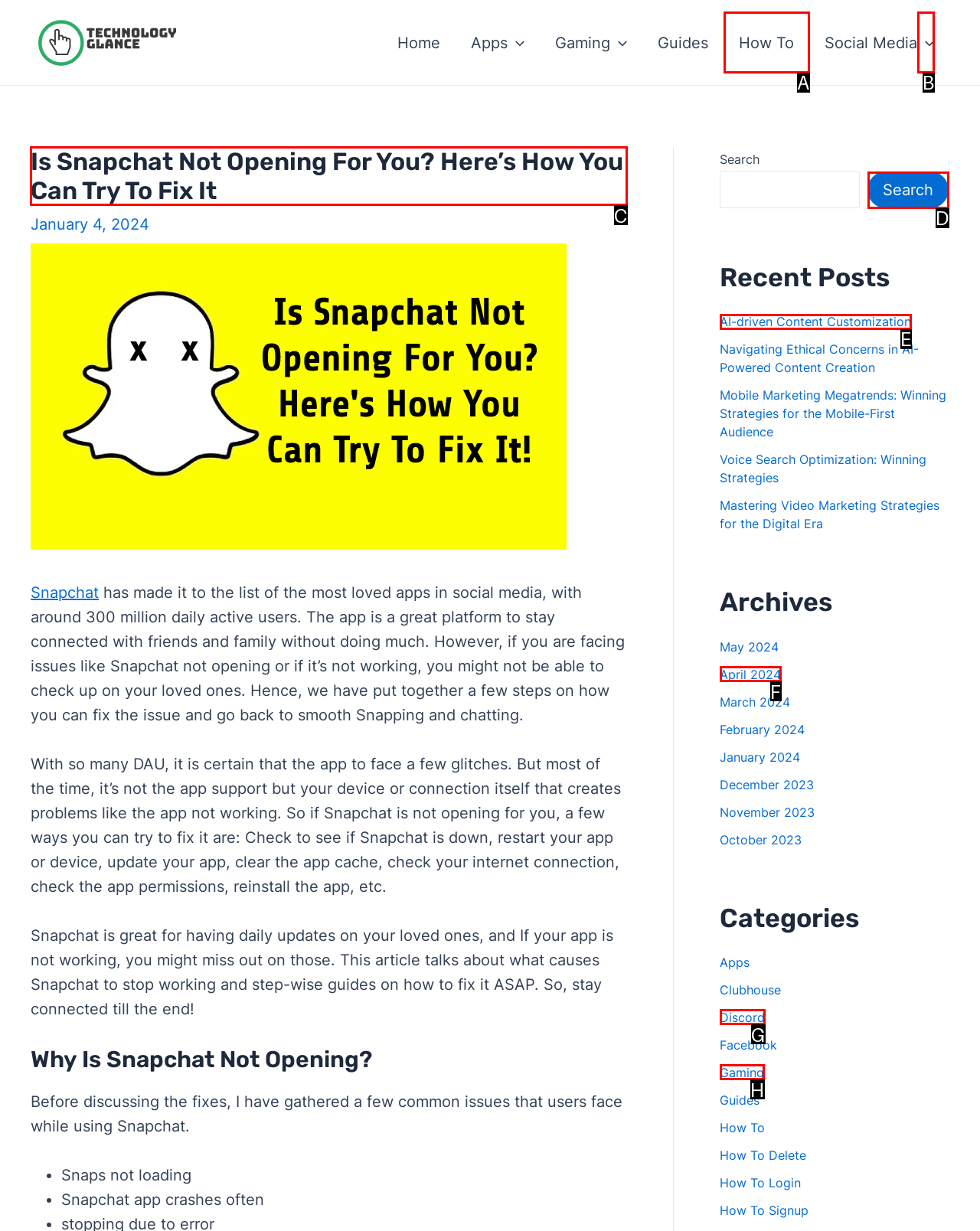From the given options, indicate the letter that corresponds to the action needed to complete this task: Read the 'Is Snapchat Not Opening For You? Here’s How You Can Try To Fix It' article. Respond with only the letter.

C